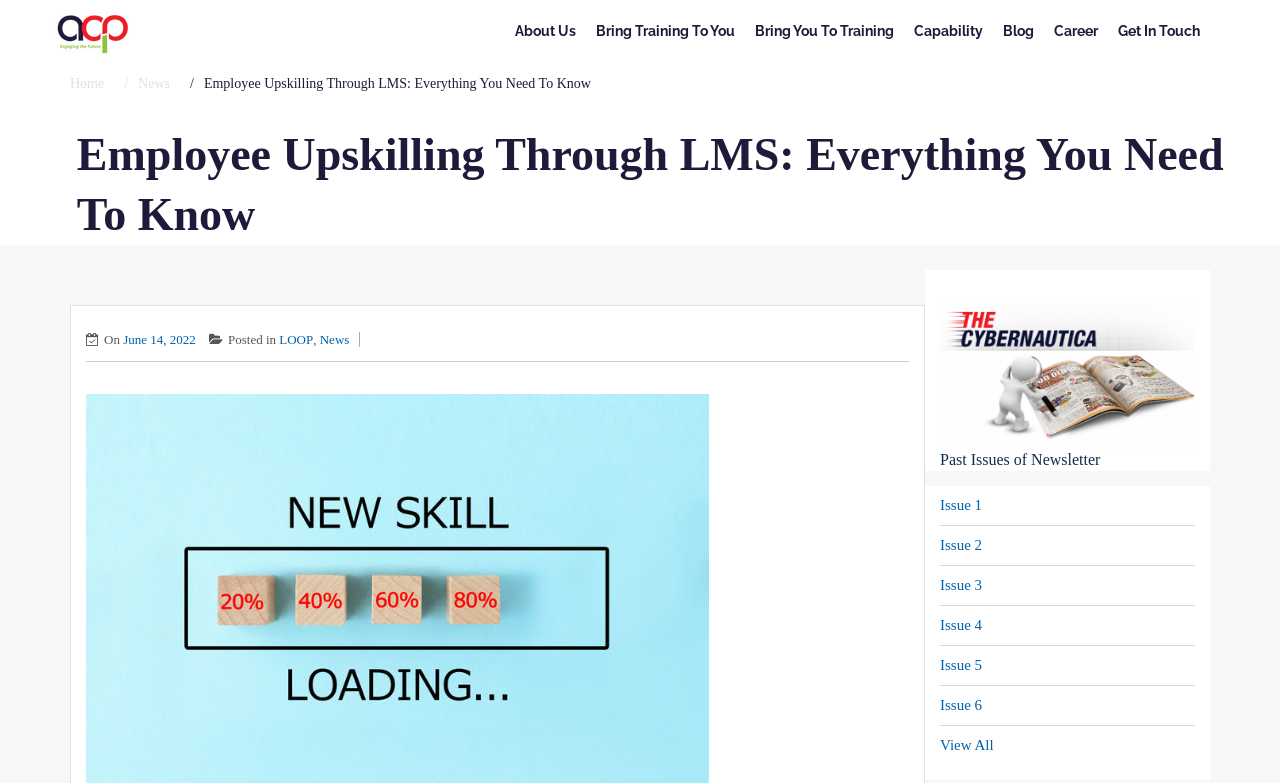Find the bounding box coordinates of the clickable region needed to perform the following instruction: "read the blog". The coordinates should be provided as four float numbers between 0 and 1, i.e., [left, top, right, bottom].

[0.776, 0.013, 0.816, 0.066]